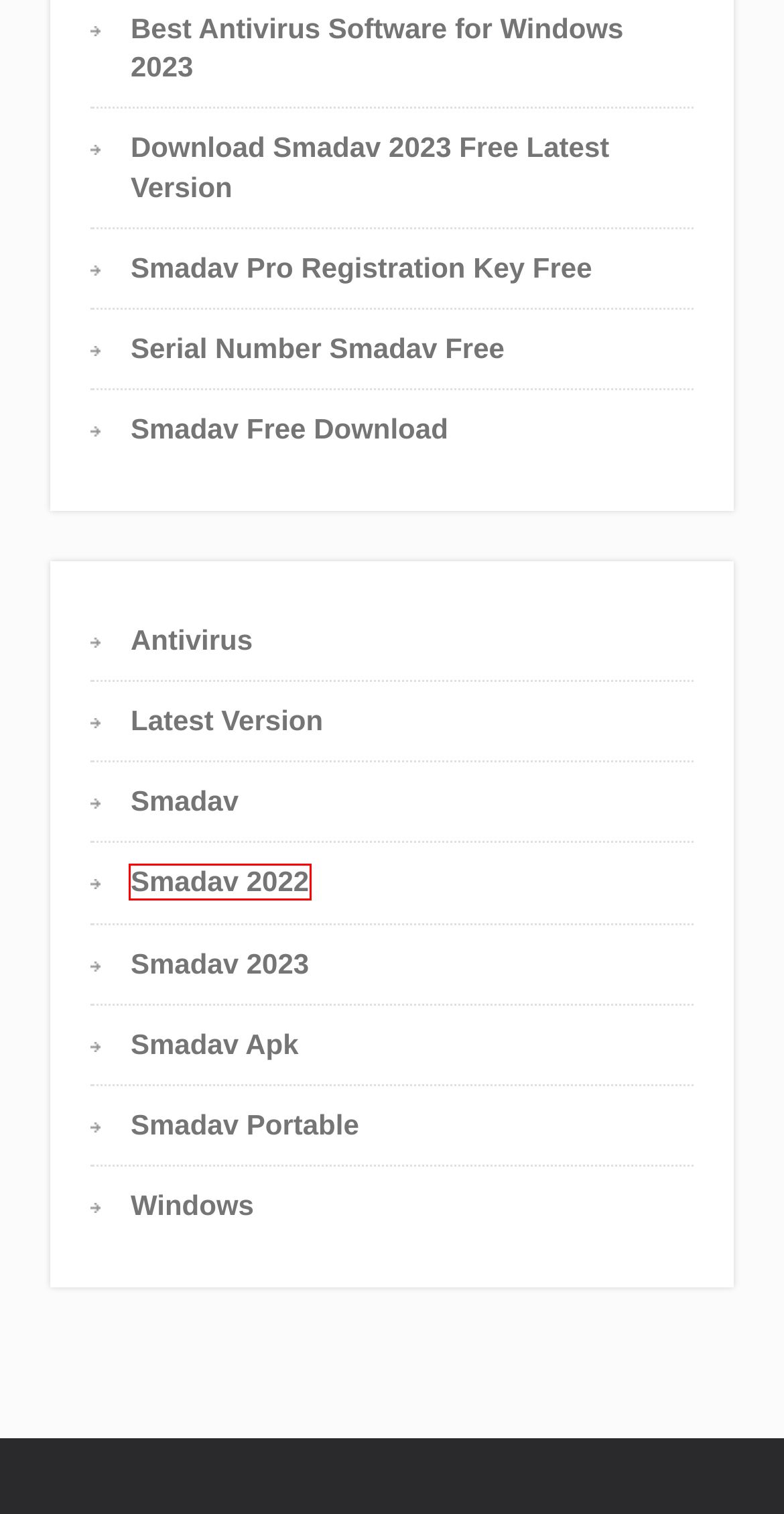Check out the screenshot of a webpage with a red rectangle bounding box. Select the best fitting webpage description that aligns with the new webpage after clicking the element inside the bounding box. Here are the candidates:
A. Serial Number Smadav Free
B. Windows Archives - Smadav Antivirus
C. Smadav Portable Archives - Smadav Antivirus
D. Antivirus Archives - Smadav Antivirus
E. Smadav Free Download
F. Smadav 2022 Archives - Smadav Antivirus
G. Latest Version Archives - Smadav Antivirus
H. Smadav Pro Registration Key Free

F